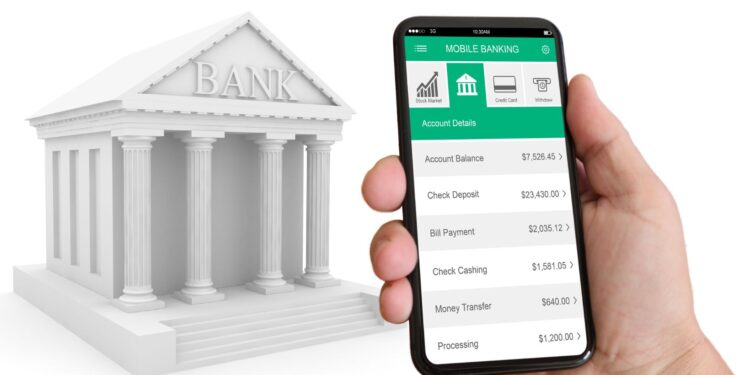Give a one-word or short phrase answer to the question: 
What is the account balance shown?

$7,526.45